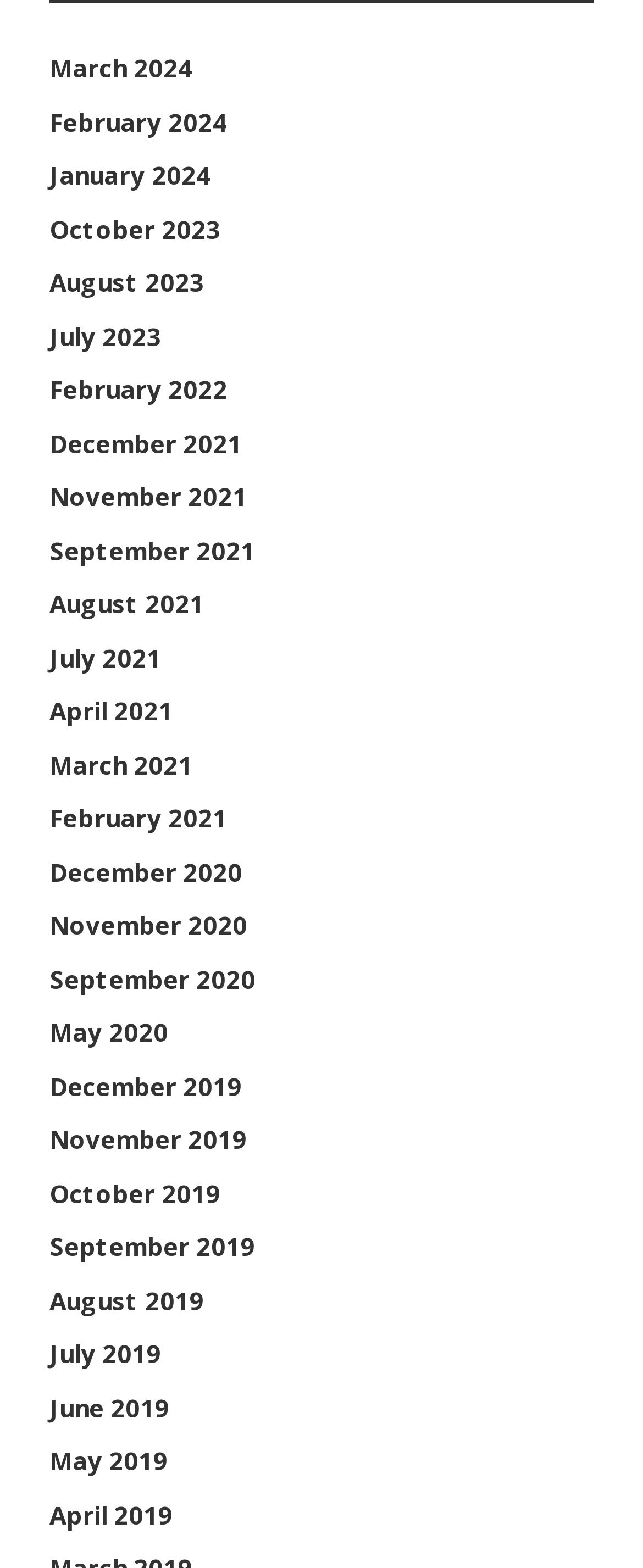What is the most recent month listed?
Use the image to answer the question with a single word or phrase.

March 2024